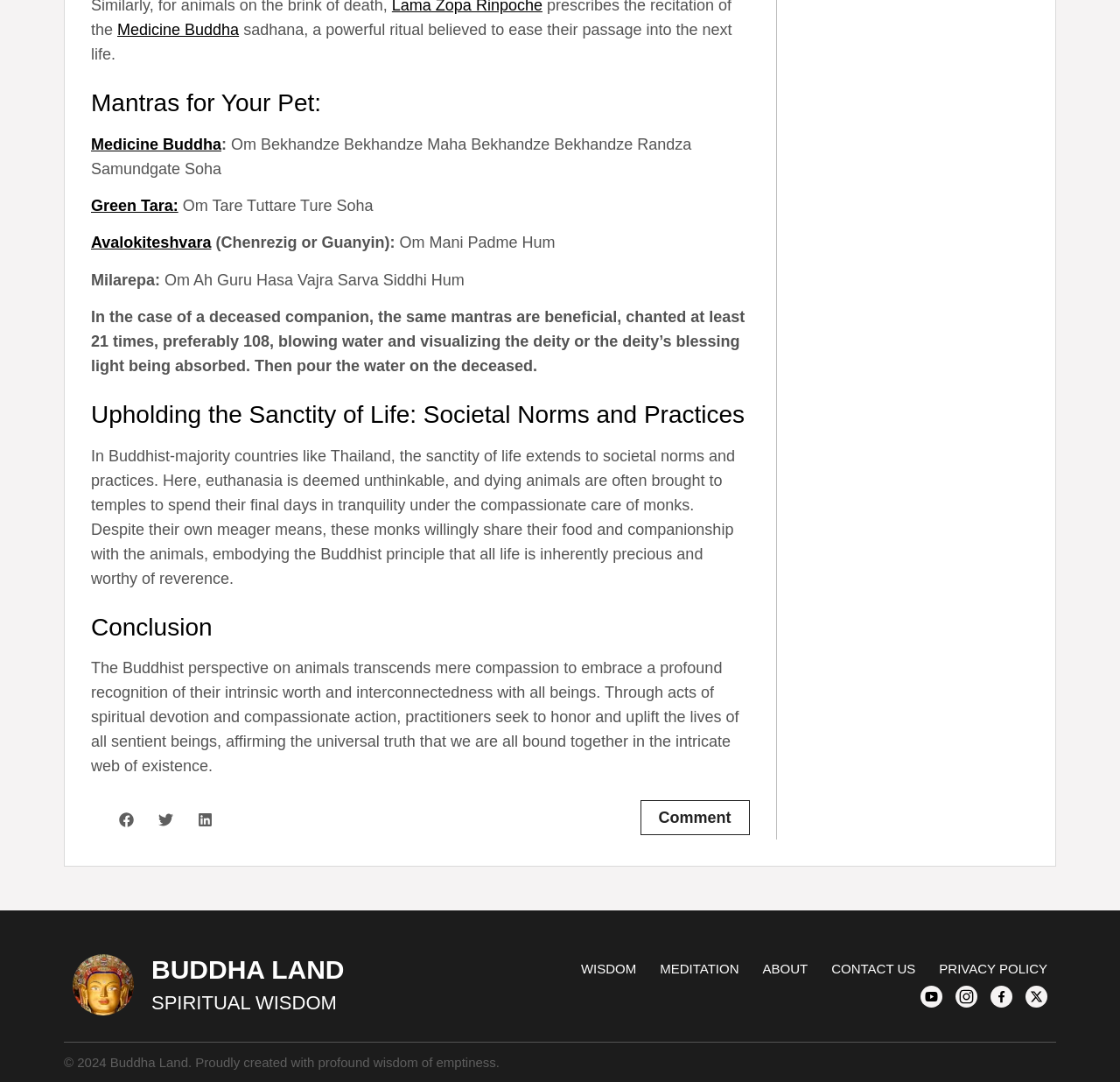Locate the bounding box coordinates of the region to be clicked to comply with the following instruction: "Go to the news page". The coordinates must be four float numbers between 0 and 1, in the form [left, top, right, bottom].

None